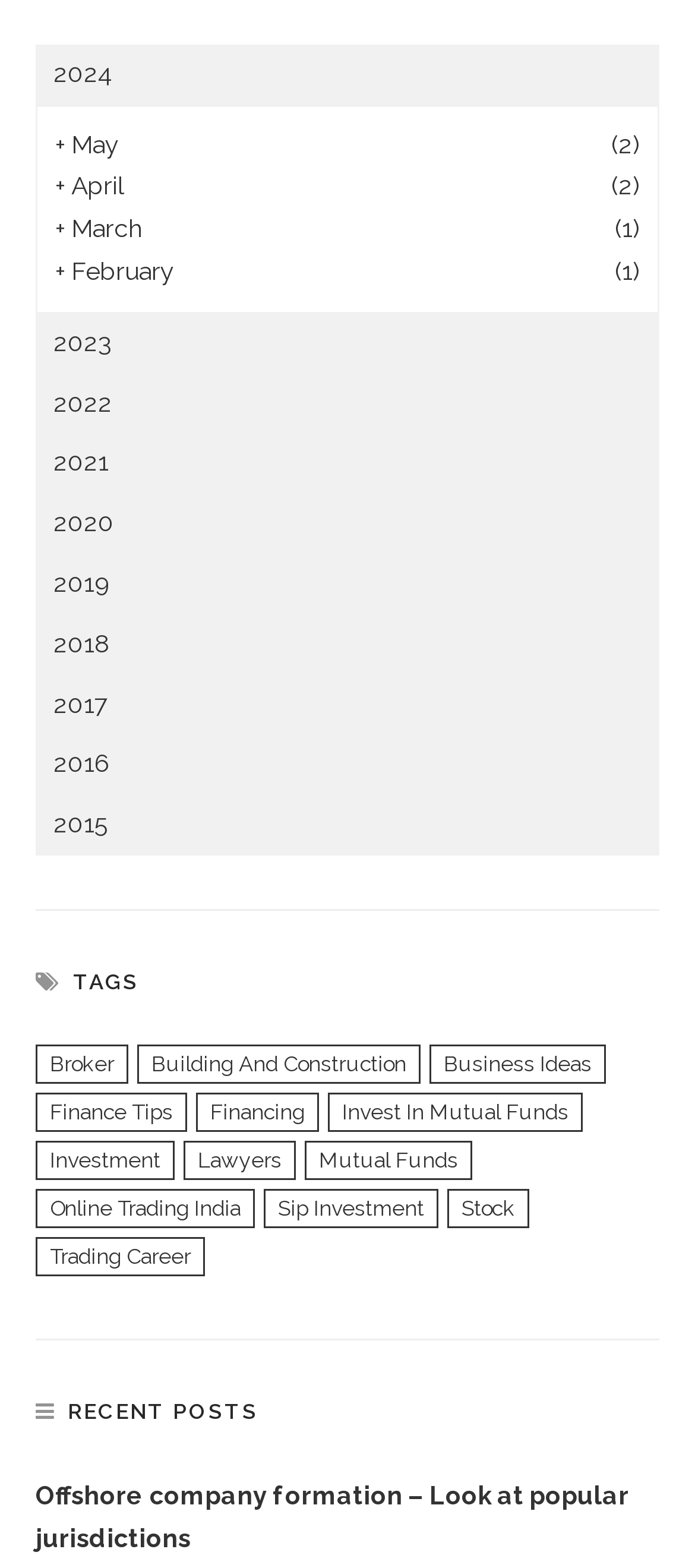Please identify the bounding box coordinates of the element that needs to be clicked to execute the following command: "Click on 2024". Provide the bounding box using four float numbers between 0 and 1, formatted as [left, top, right, bottom].

[0.051, 0.028, 0.949, 0.067]